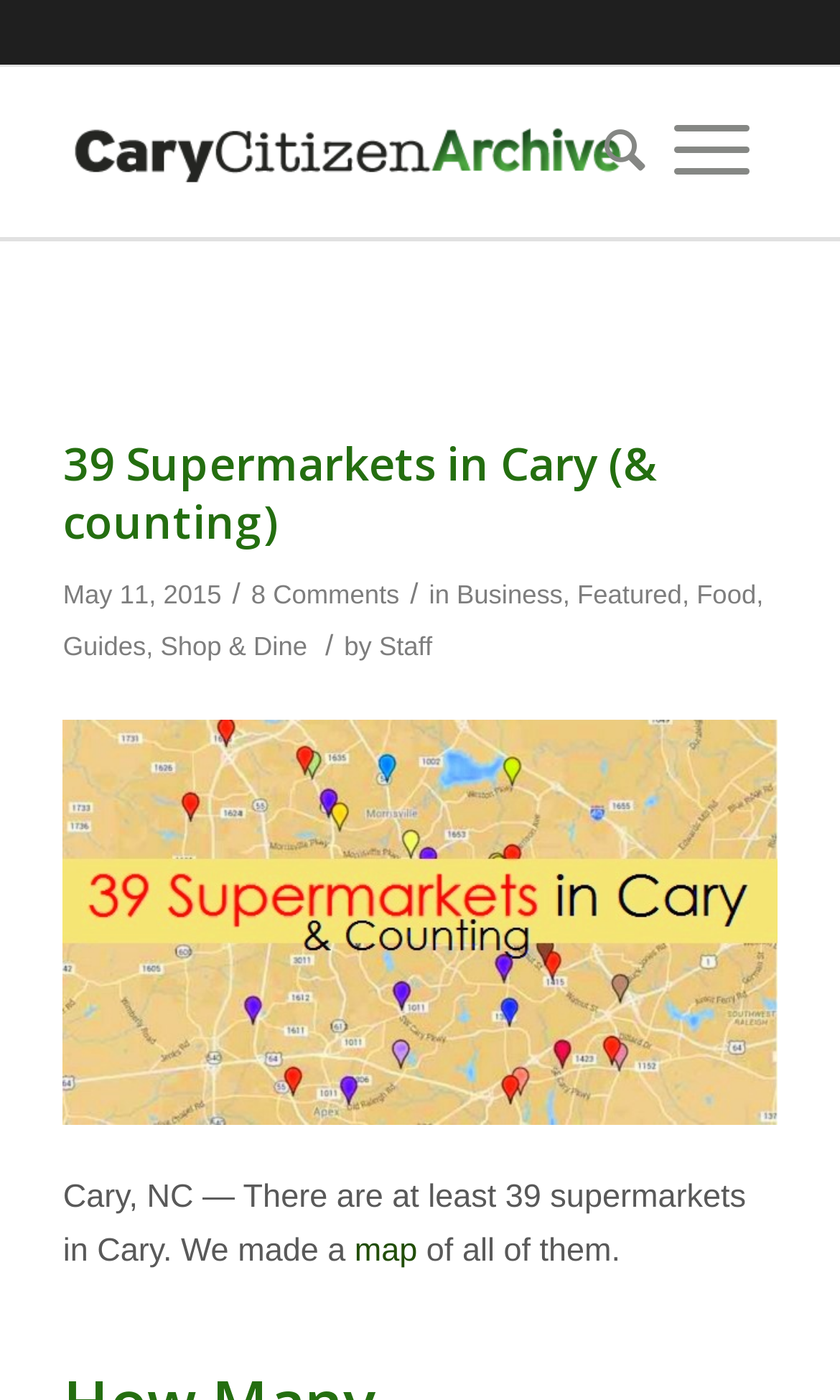Extract the heading text from the webpage.

39 Supermarkets in Cary (& counting)